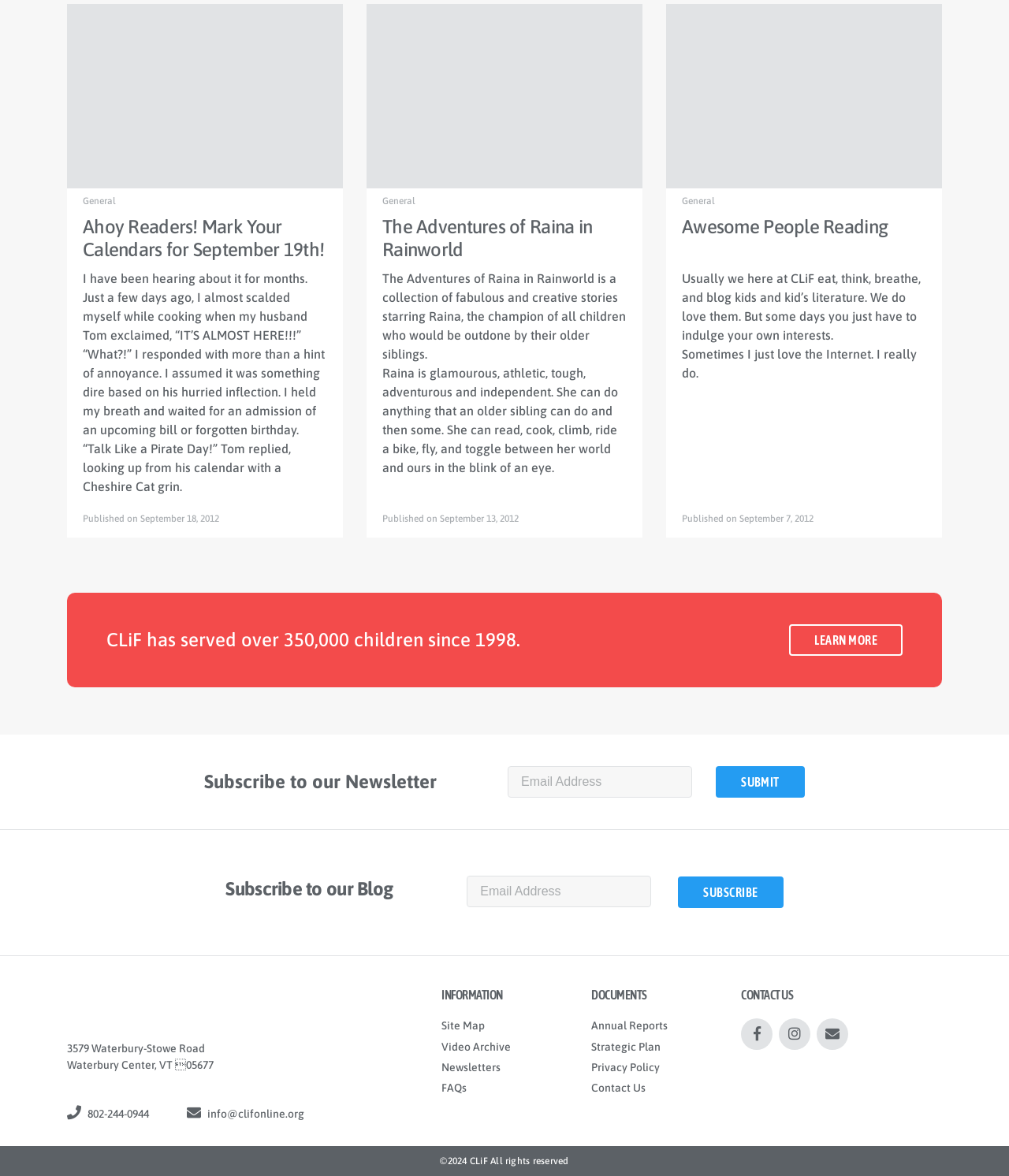Using the description "Awesome People Reading", predict the bounding box of the relevant HTML element.

[0.676, 0.184, 0.88, 0.202]